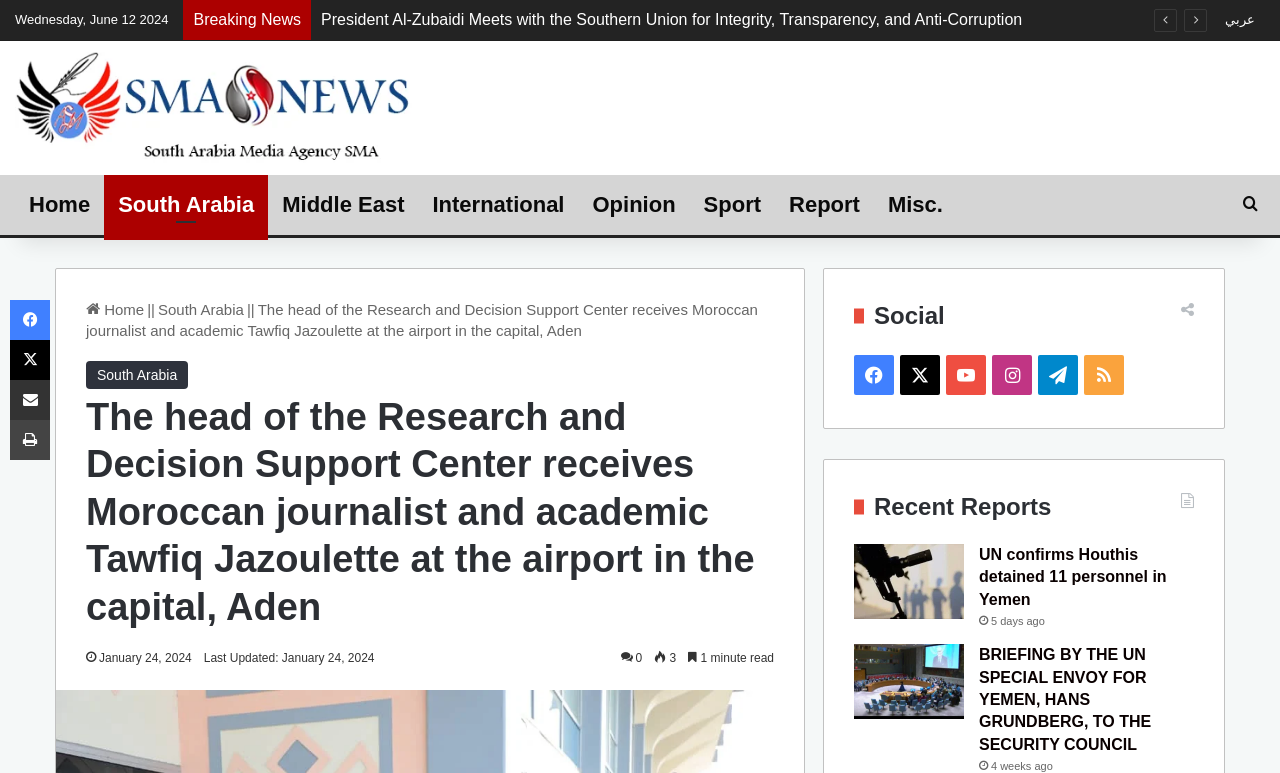Use a single word or phrase to answer the question: 
What is the category of the news article?

South Arabia